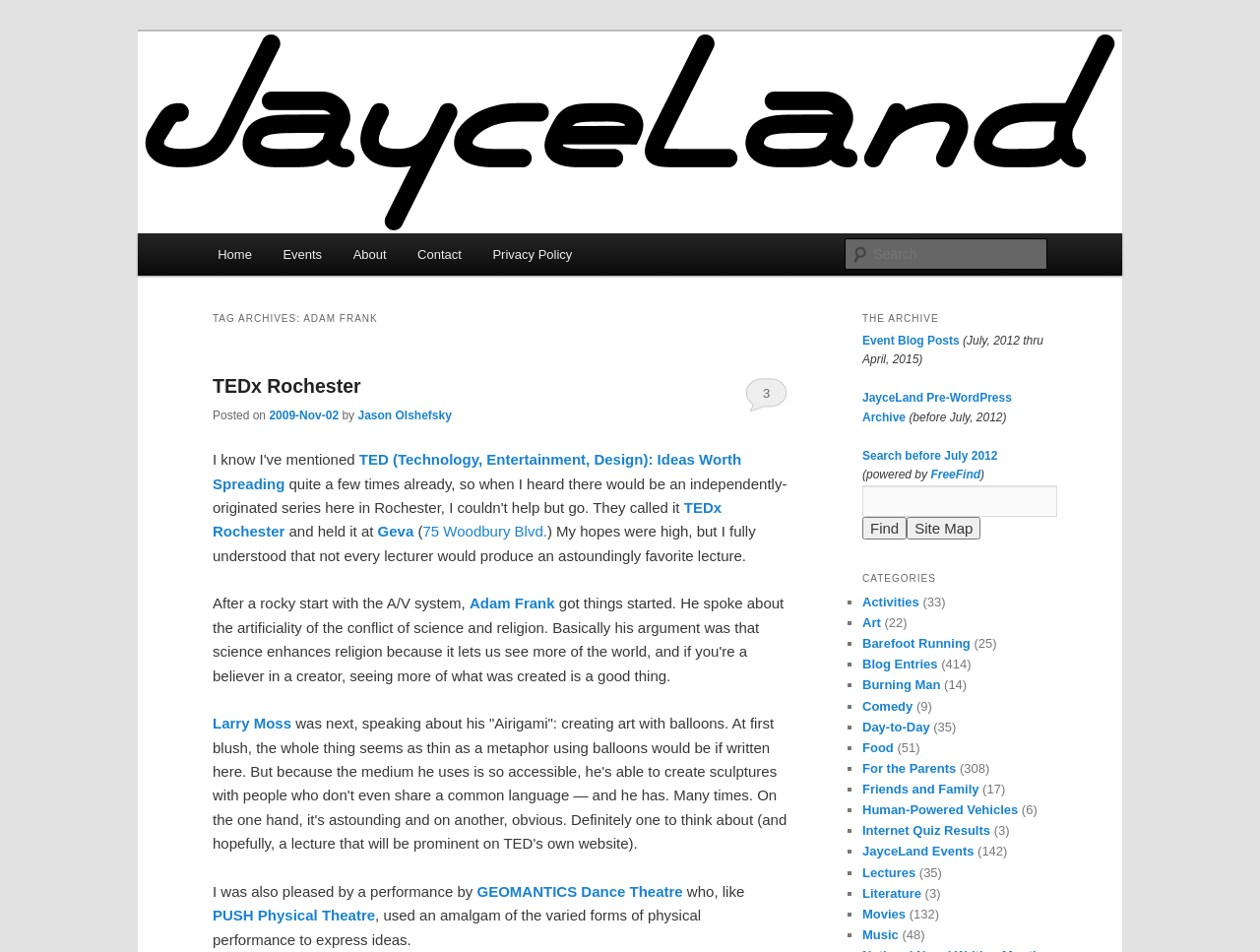Specify the bounding box coordinates (top-left x, top-left y, bottom-right x, bottom-right y) of the UI element in the screenshot that matches this description: name="author" placeholder="Your full name"

None